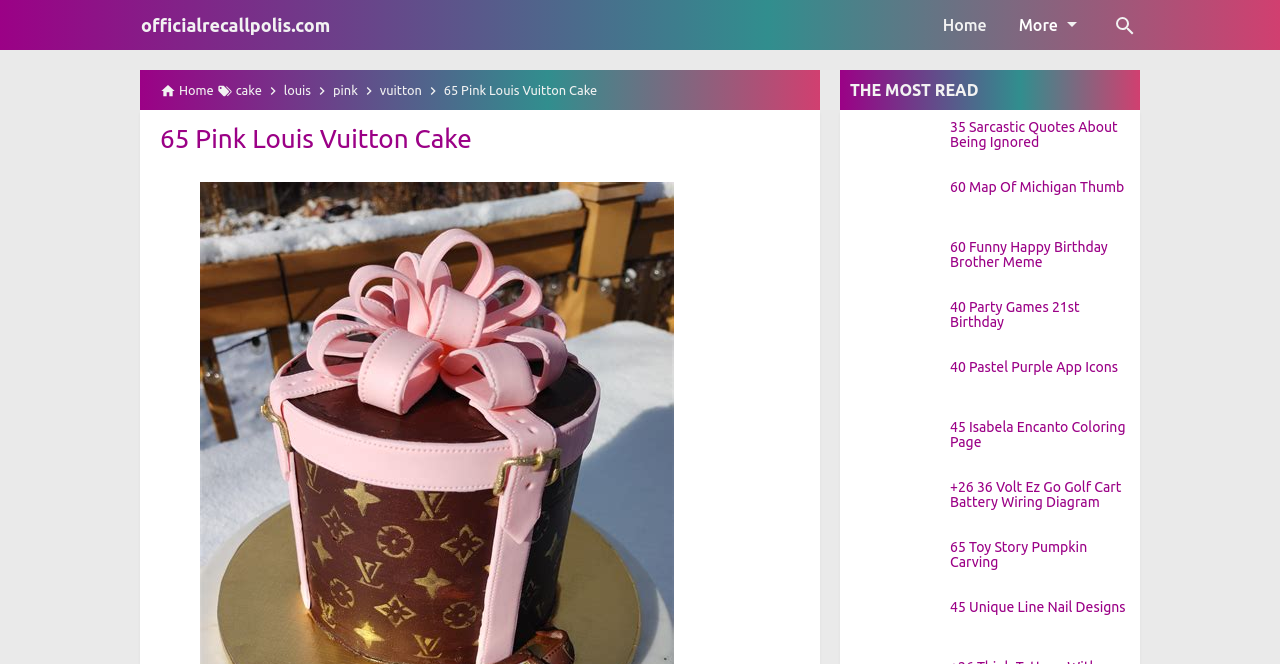What is the main heading of this webpage? Please extract and provide it.

65 Pink Louis Vuitton Cake